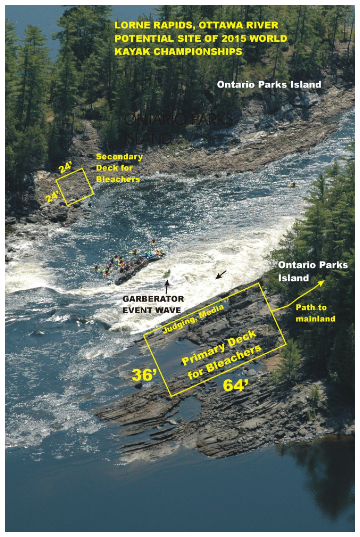What is the name of the event wave featured on the map?
Please use the image to deliver a detailed and complete answer.

The answer can be found by looking at the prominent feature on the map, which is labeled as the 'GARBERATOR EVENT WAVE', serving as a focal point for competitive kayaking.